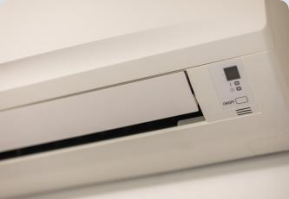Thoroughly describe everything you see in the image.

This image features a sleek wall-mounted air conditioning unit, showcasing a modern and minimalistic design ideal for enhancing climate control in various indoor environments. The unit is primarily white, allowing it to blend seamlessly with most room decors. On its facade, you can see a small control panel with buttons that likely manage settings such as temperature and mode, indicating user-friendliness. This type of air conditioning system is part of a broader range of climate control solutions that provide efficient temperature management and comfort, particularly in modular buildings where space optimization is essential.